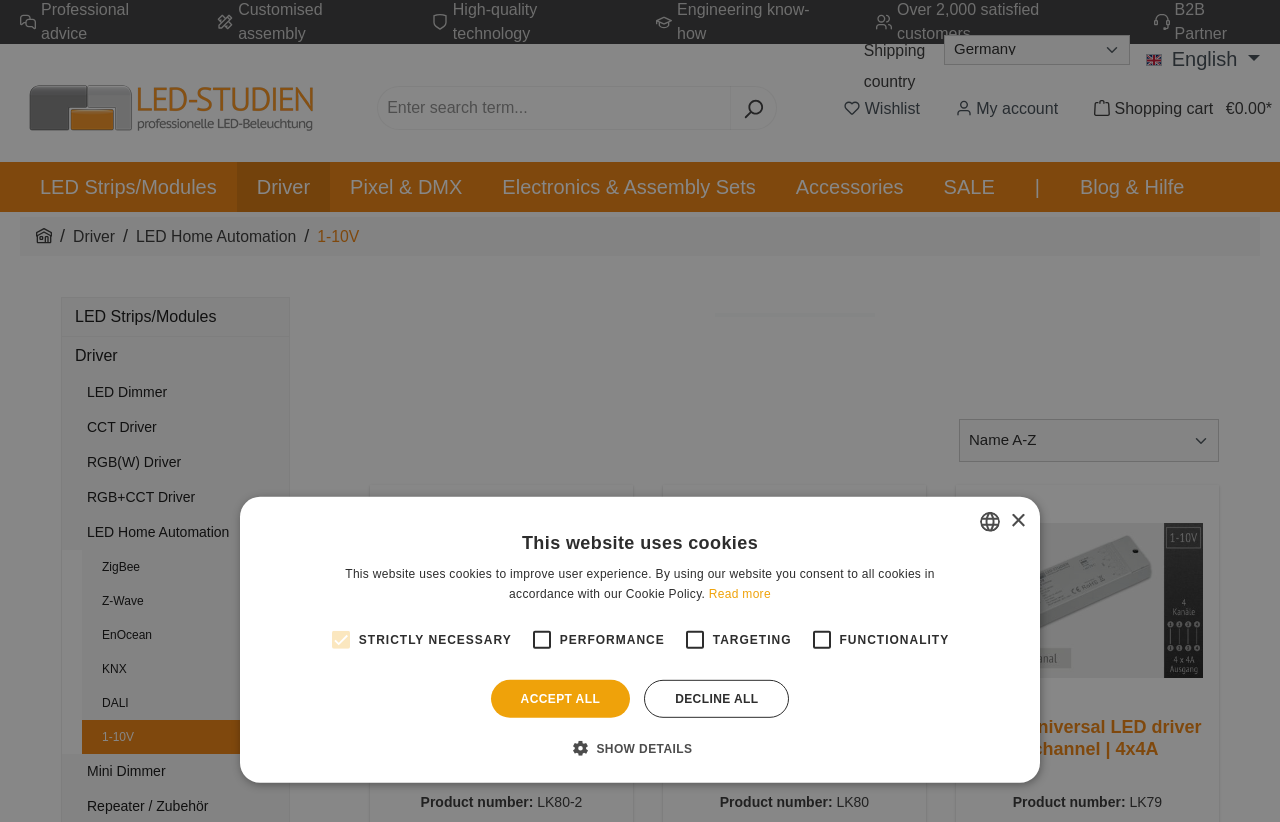What is the purpose of the '1-10V LED controller & dimmer'?
Answer with a single word or phrase, using the screenshot for reference.

LED controller and dimmer